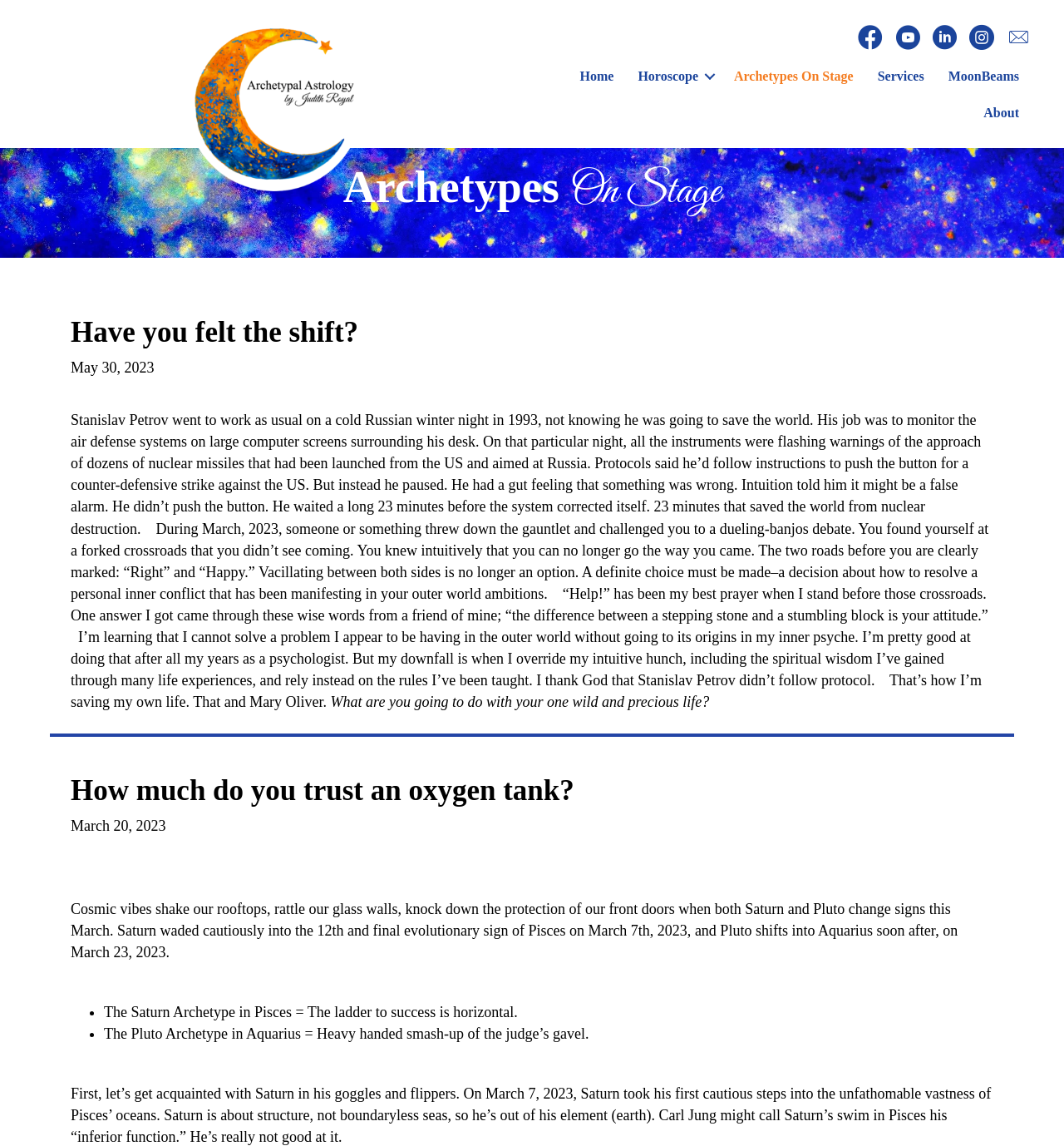Create an elaborate caption that covers all aspects of the webpage.

The webpage is about Archetypes On Stage, a platform focused on astrology and personal growth. At the top left corner, there is a logo of Archetypal Astrology. Below the logo, there is a navigation menu with links to different sections of the website, including Home, Horoscope, Archetypes On Stage, Services, MoonBeams, and About.

The main content of the webpage is divided into several sections. The first section has a heading "Archetypes On Stage" and a subheading "Have you felt the shift?" followed by a link with the same text. Below this, there is a date "May 30, 2023" and a long paragraph of text that tells a story about Stanislav Petrov, a Russian officer who prevented a nuclear war in 1993 by trusting his intuition.

The next section has a heading "How much do you trust an oxygen tank?" followed by a link with the same text. Below this, there is a date "March 20, 2023" and several paragraphs of text that discuss the importance of trusting one's intuition and making choices in life.

The following section discusses the astrological significance of Saturn and Pluto changing signs in March 2023. There are several paragraphs of text that explain the meaning of these changes and how they may affect individuals. The section also includes a list with two bullet points that describe the Saturn Archetype in Pisces and the Pluto Archetype in Aquarius.

Throughout the webpage, there are several headings, links, and paragraphs of text that provide information and insights on astrology, personal growth, and making choices in life. The overall tone of the webpage is reflective and encouraging, with a focus on helping individuals navigate their personal journeys.